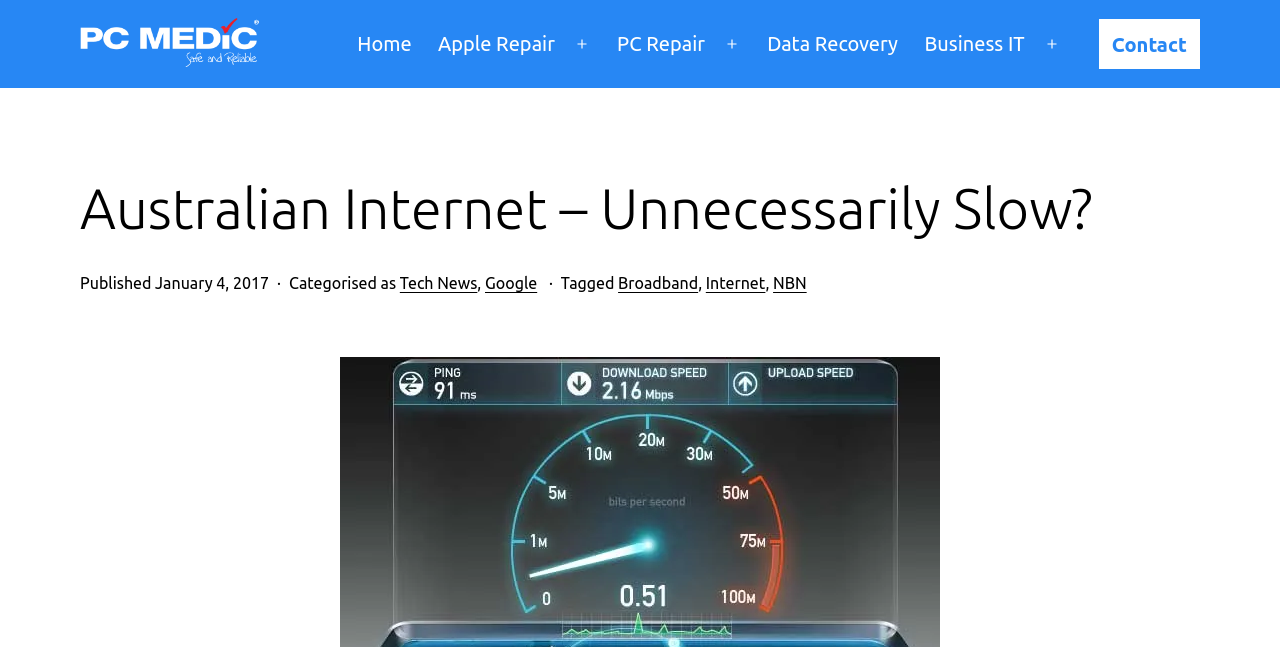Find the bounding box coordinates of the clickable area required to complete the following action: "Click the PC Medic logo".

[0.062, 0.028, 0.203, 0.108]